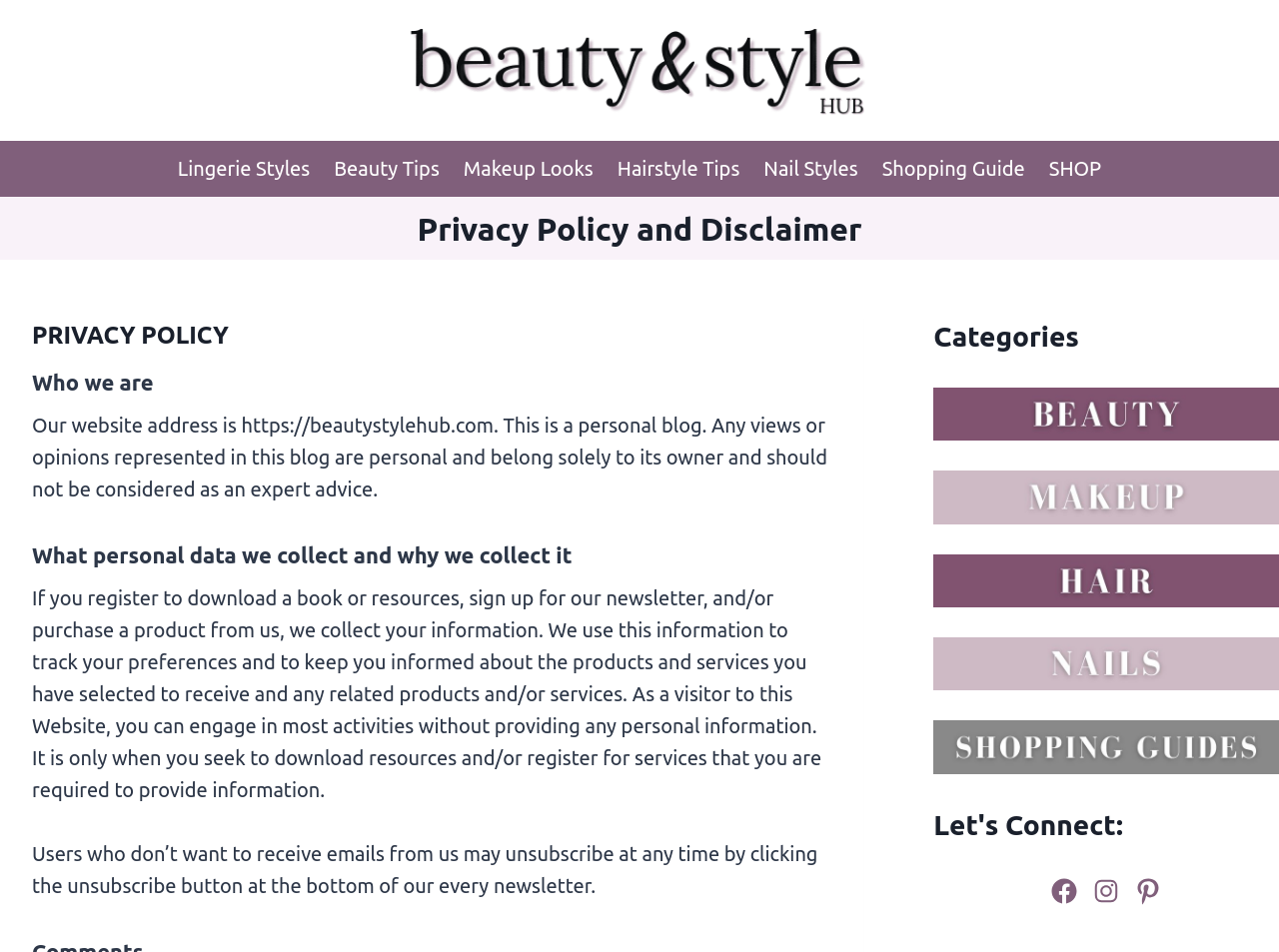Highlight the bounding box coordinates of the region I should click on to meet the following instruction: "Click 'See more' link".

None